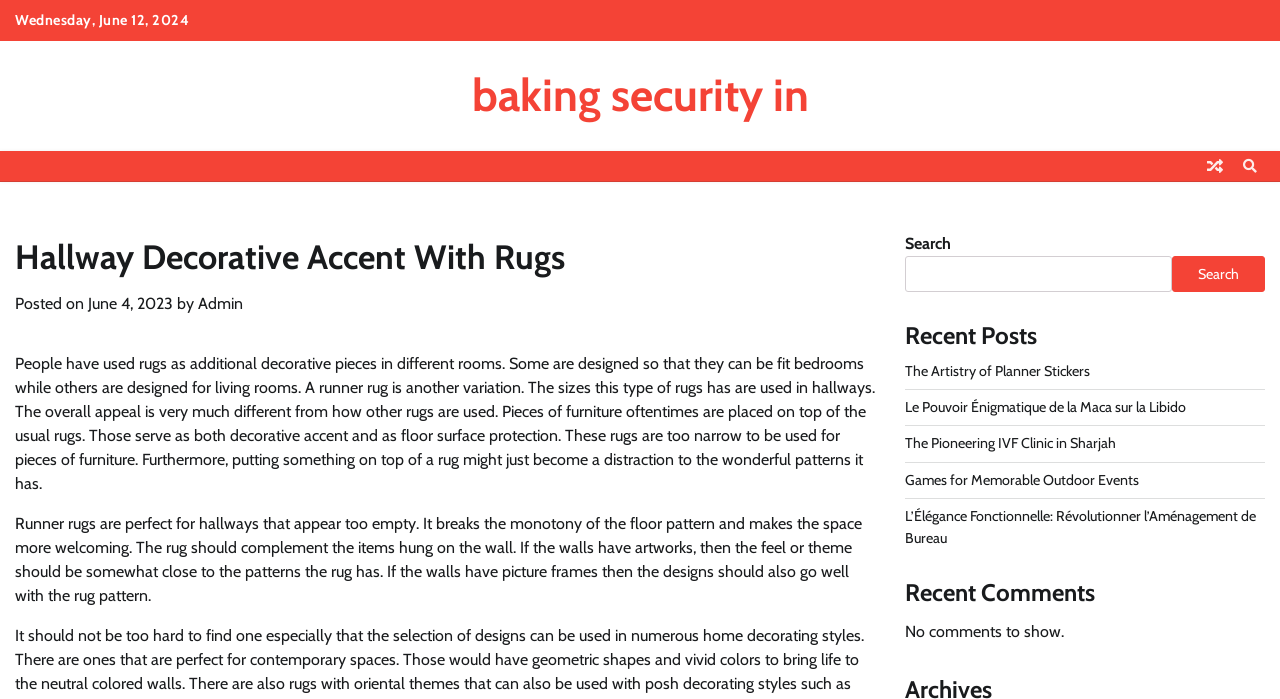What is the date of the post?
Please ensure your answer is as detailed and informative as possible.

I found the date of the post by looking at the text 'Posted on' followed by a link 'June 4, 2023' which indicates the date the post was published.